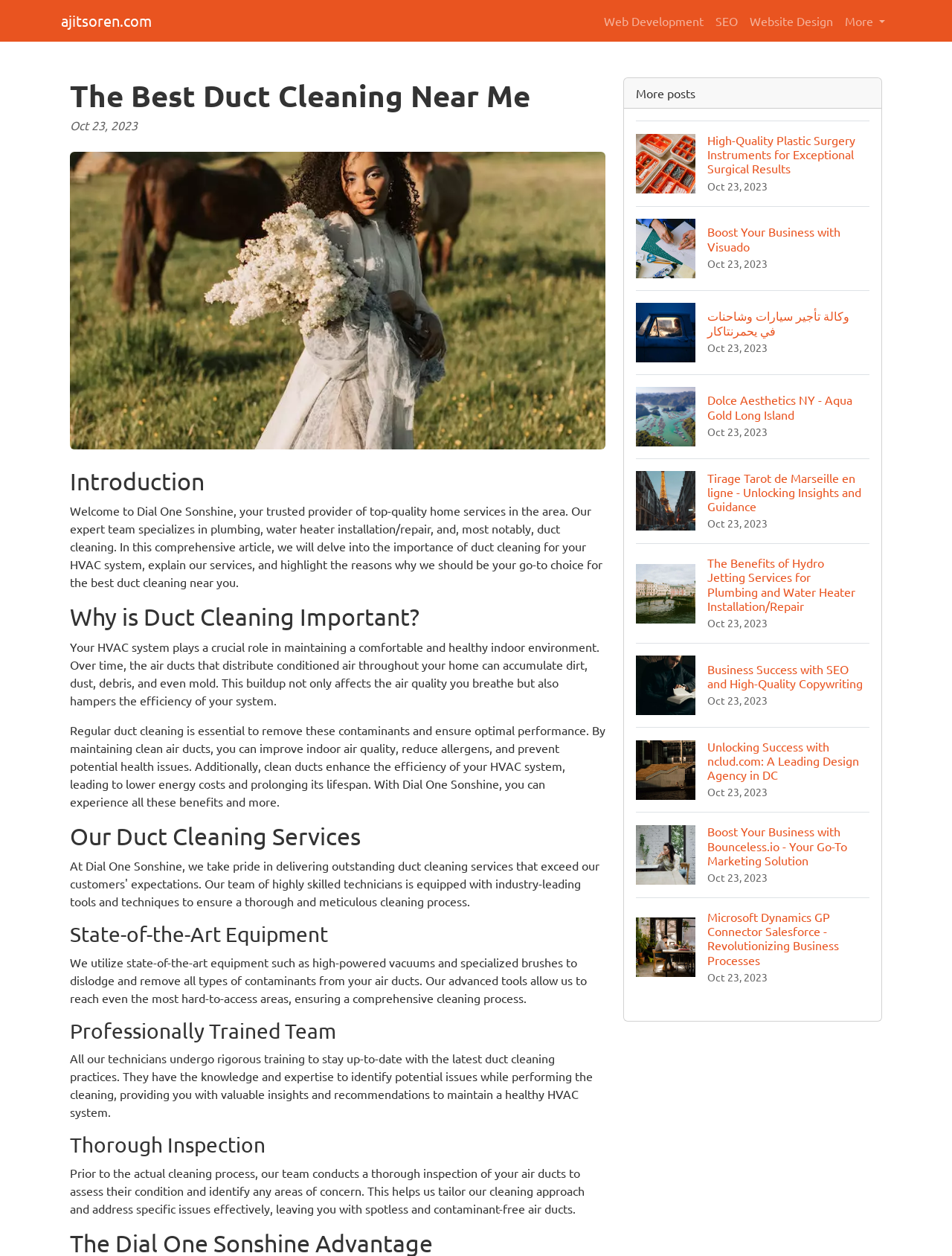Locate the bounding box coordinates of the element that should be clicked to fulfill the instruction: "Click on the 'More' button".

[0.881, 0.005, 0.936, 0.028]